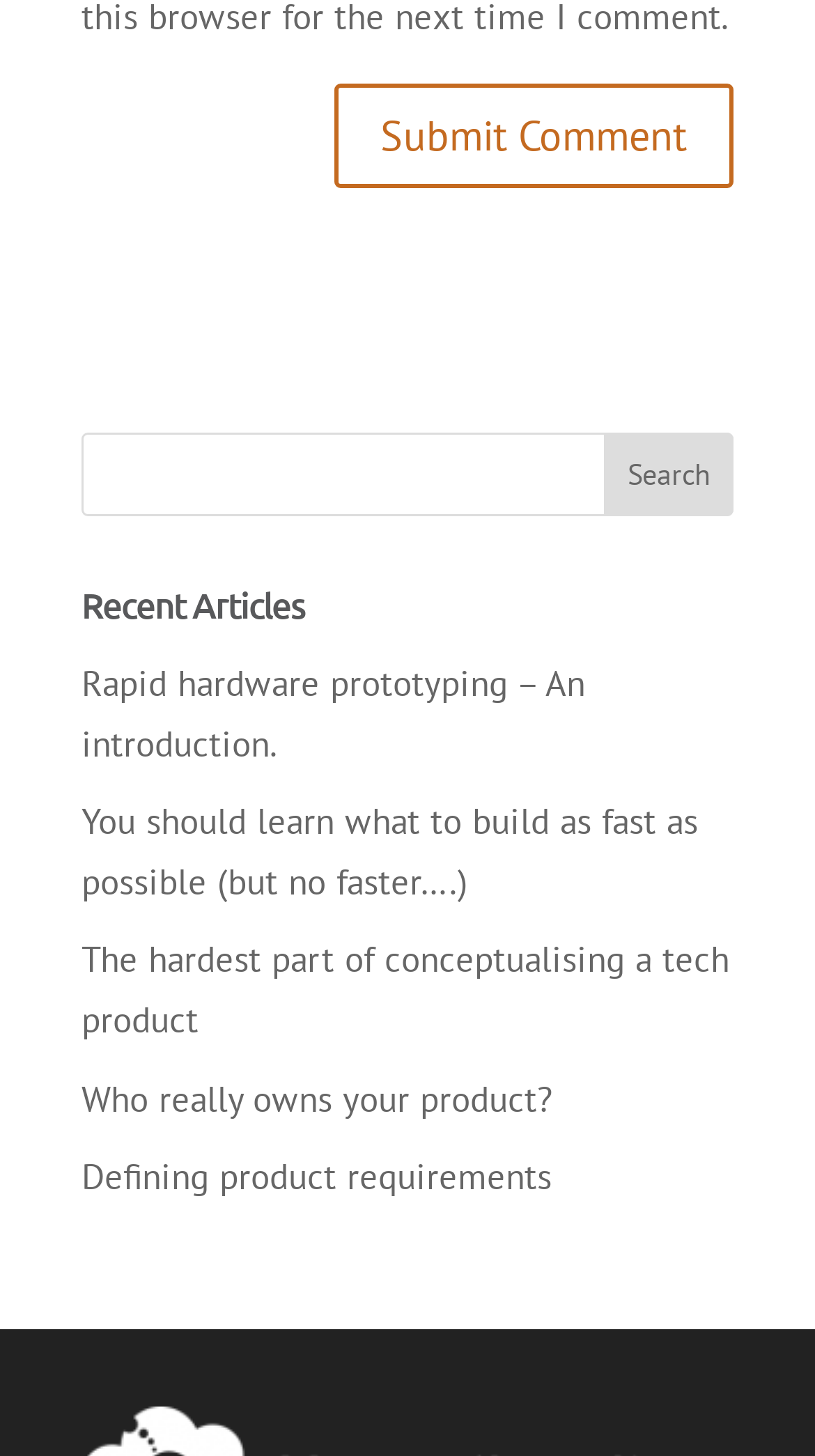Find and provide the bounding box coordinates for the UI element described here: "name="s"". The coordinates should be given as four float numbers between 0 and 1: [left, top, right, bottom].

[0.1, 0.298, 0.9, 0.355]